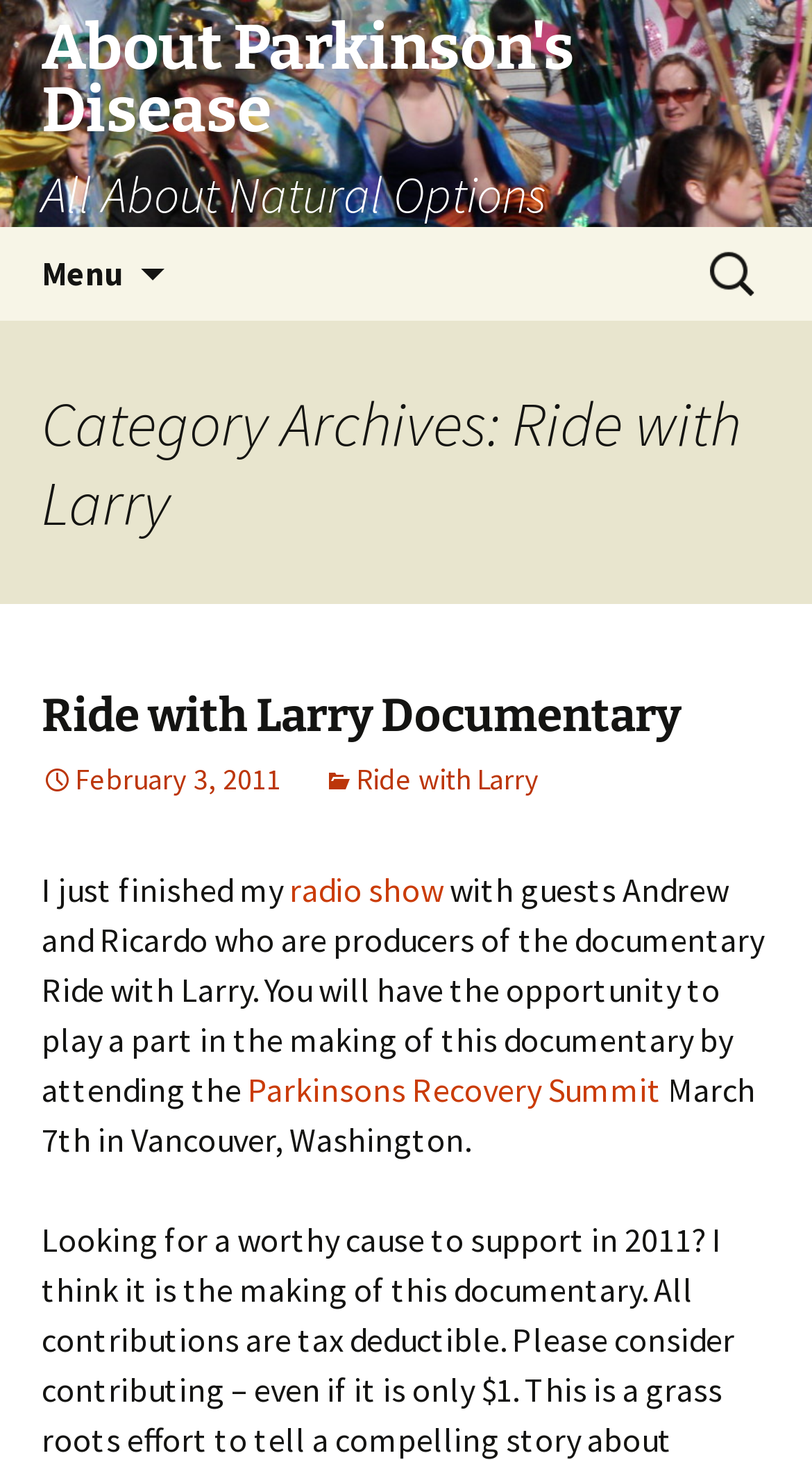Respond with a single word or phrase to the following question:
What is the category of the archives?

Ride with Larry